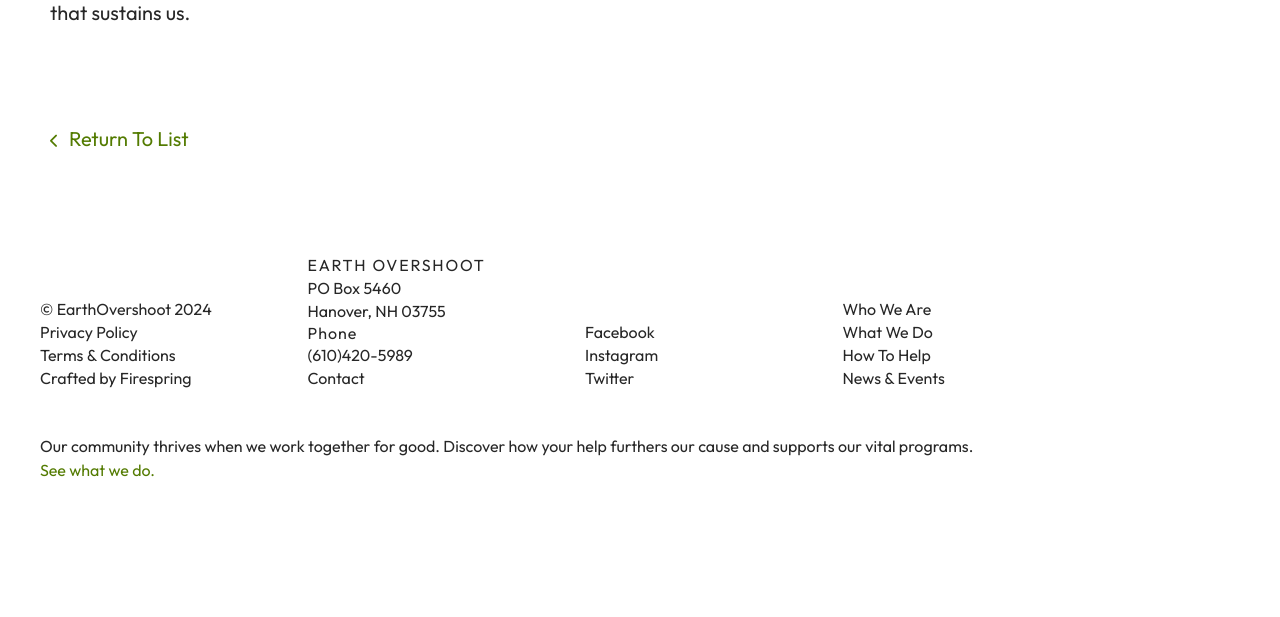Using the provided description Privacy Policy, find the bounding box coordinates for the UI element. Provide the coordinates in (top-left x, top-left y, bottom-right x, bottom-right y) format, ensuring all values are between 0 and 1.

[0.031, 0.524, 0.108, 0.556]